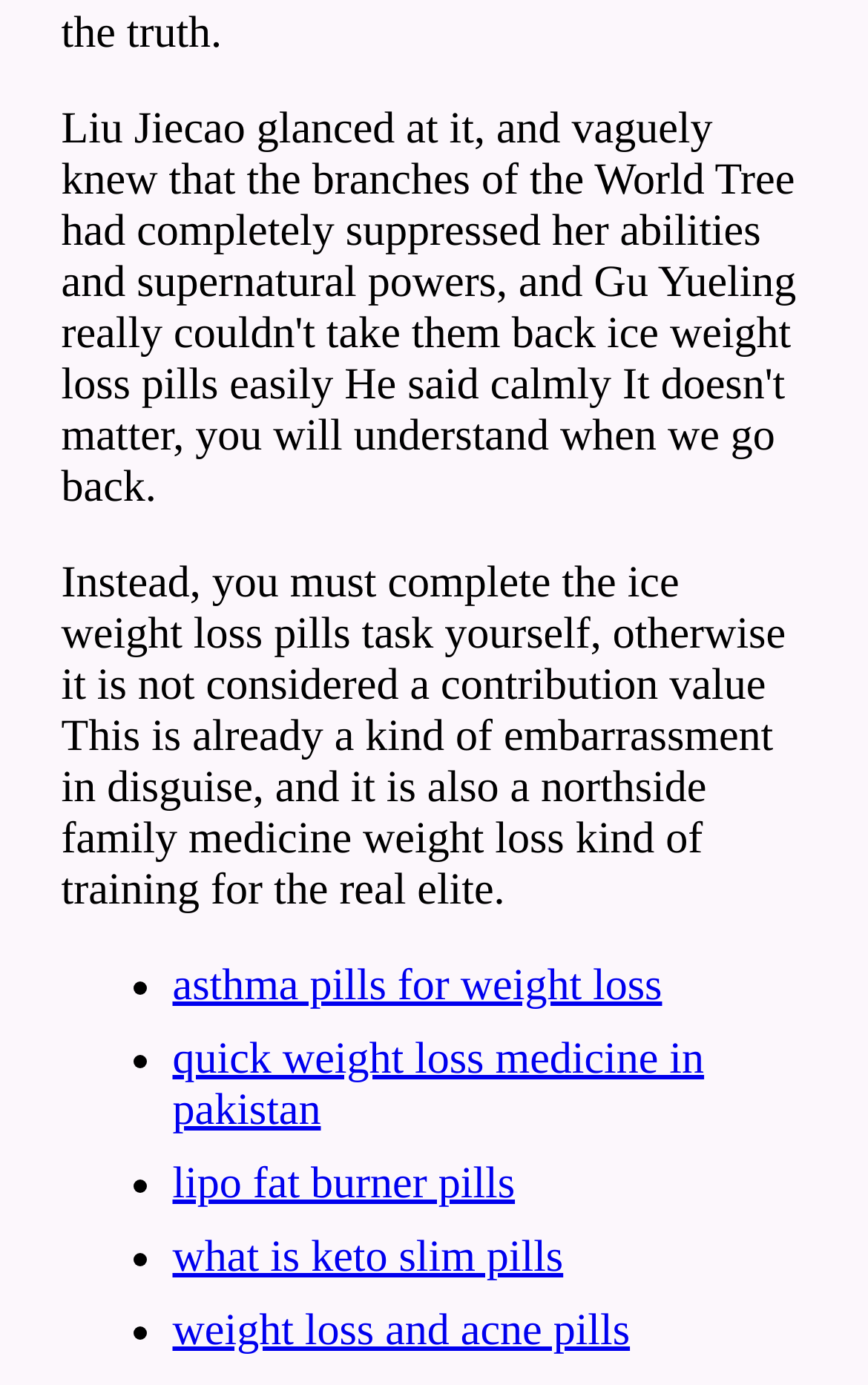Refer to the image and answer the question with as much detail as possible: What is the topic of the webpage?

The webpage appears to be discussing weight loss as the main topic, evident from the presence of multiple links related to weight loss, such as 'asthma pills for weight loss', 'quick weight loss medicine in pakistan', and 'weight loss and acne pills'.